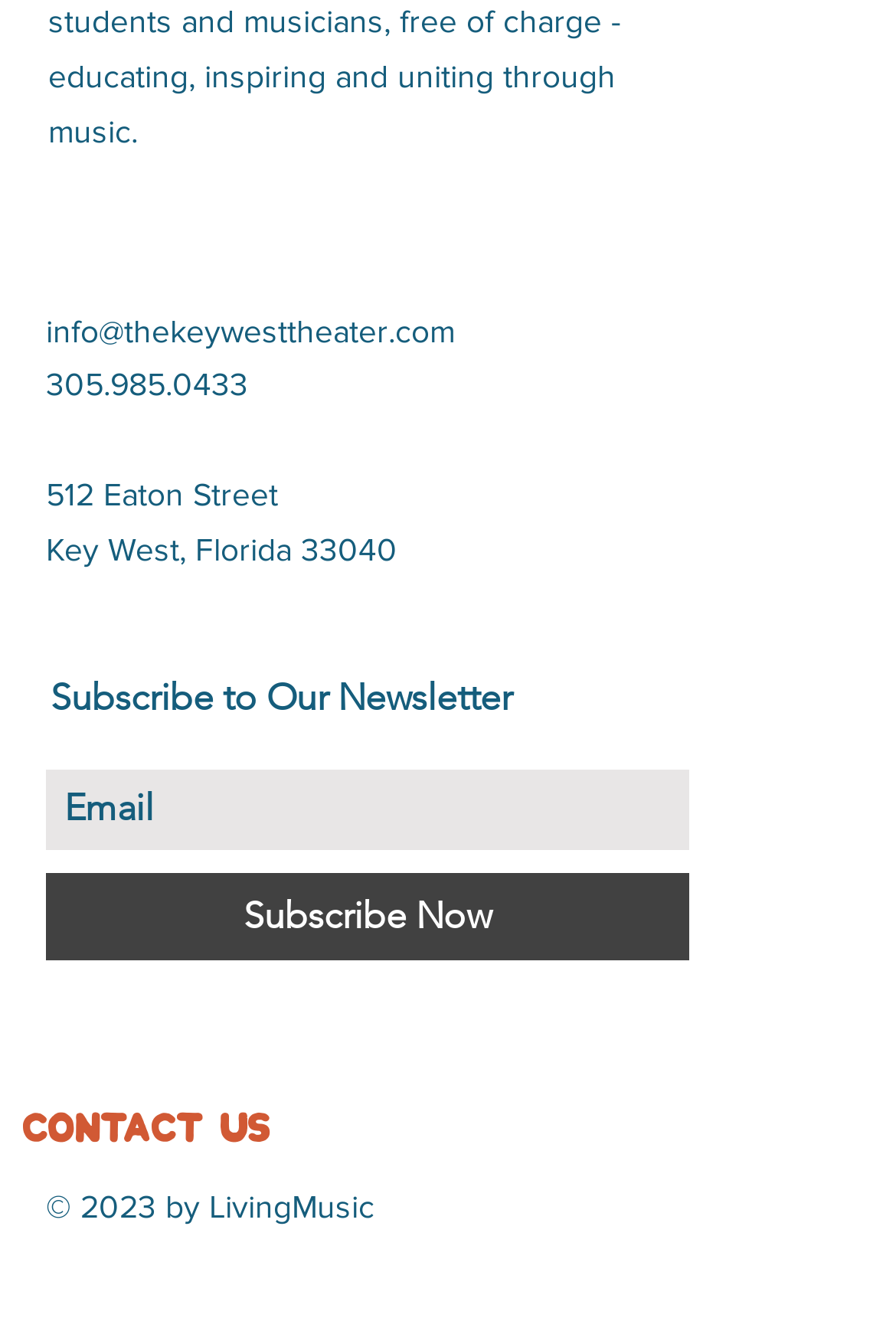Please identify the bounding box coordinates of the element I need to click to follow this instruction: "Call the phone number".

[0.051, 0.277, 0.277, 0.305]